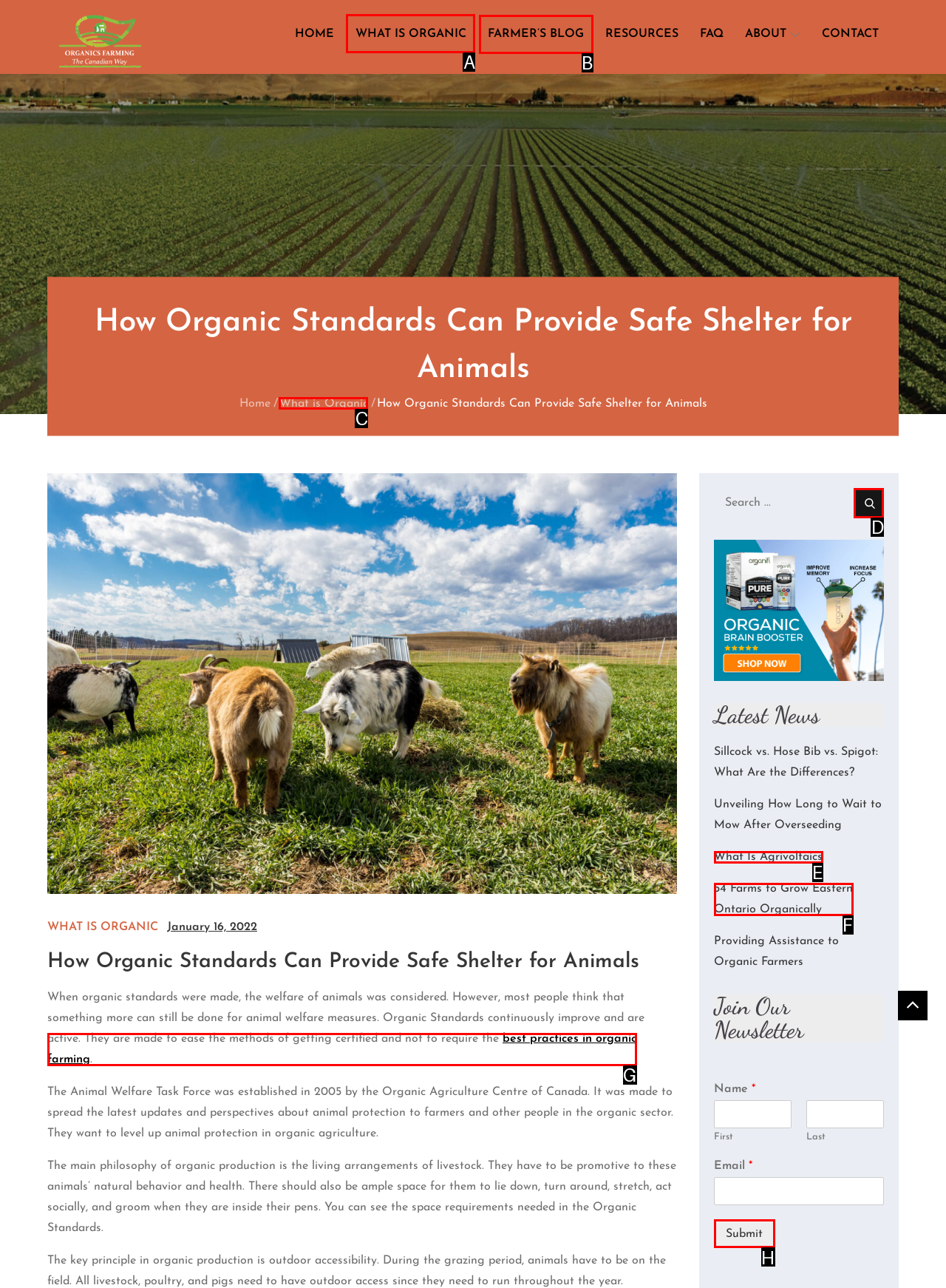Select the HTML element to finish the task: Learn more about 'What is Organic' Reply with the letter of the correct option.

A